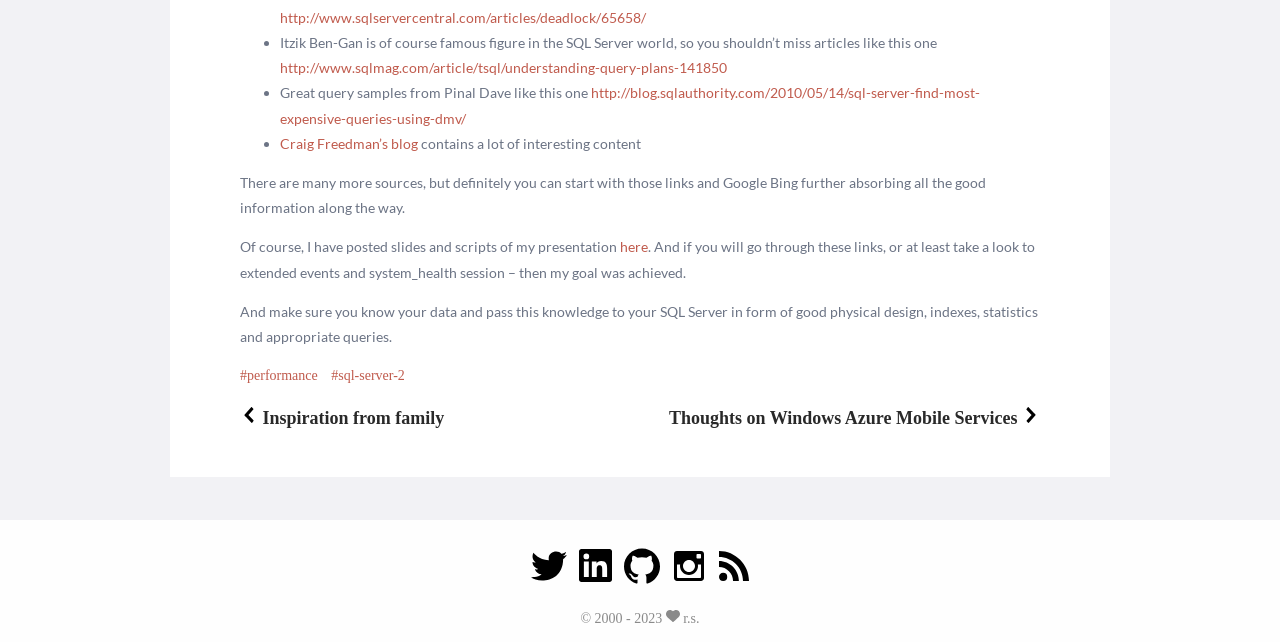Please find the bounding box coordinates (top-left x, top-left y, bottom-right x, bottom-right y) in the screenshot for the UI element described as follows: Inspiration from family Prev

[0.188, 0.627, 0.347, 0.677]